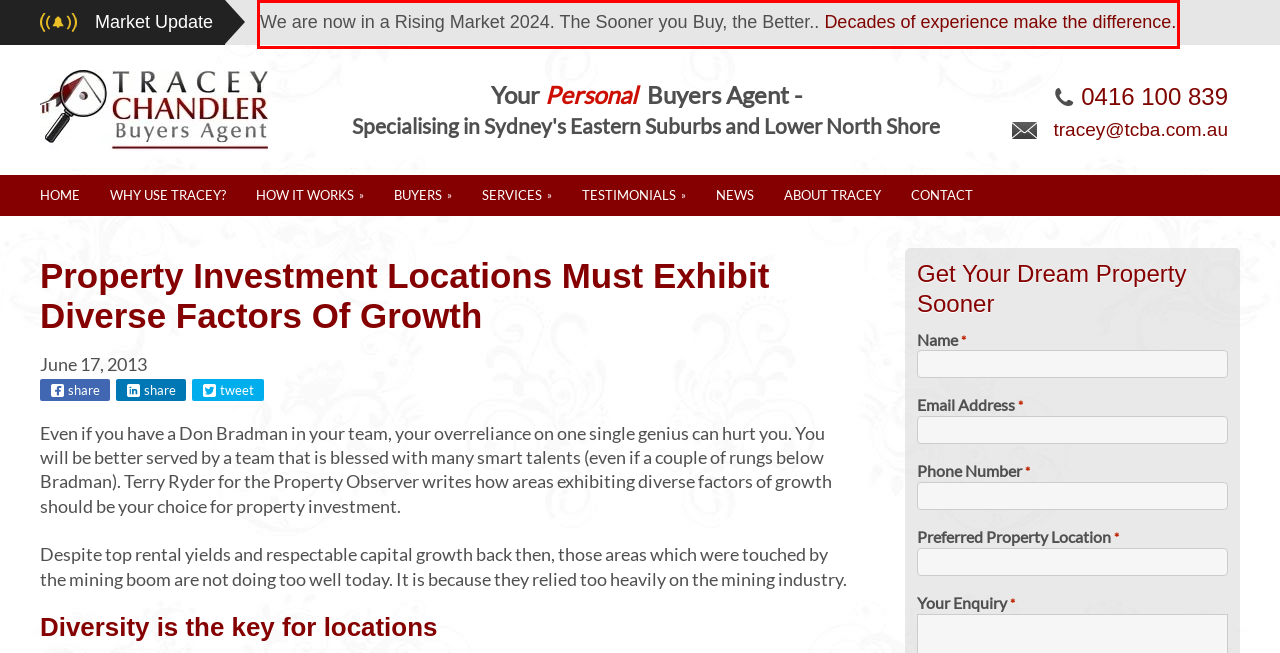Identify the red bounding box in the webpage screenshot and perform OCR to generate the text content enclosed.

We are now in a Rising Market 2024. The Sooner you Buy, the Better.. Decades of experience make the difference.